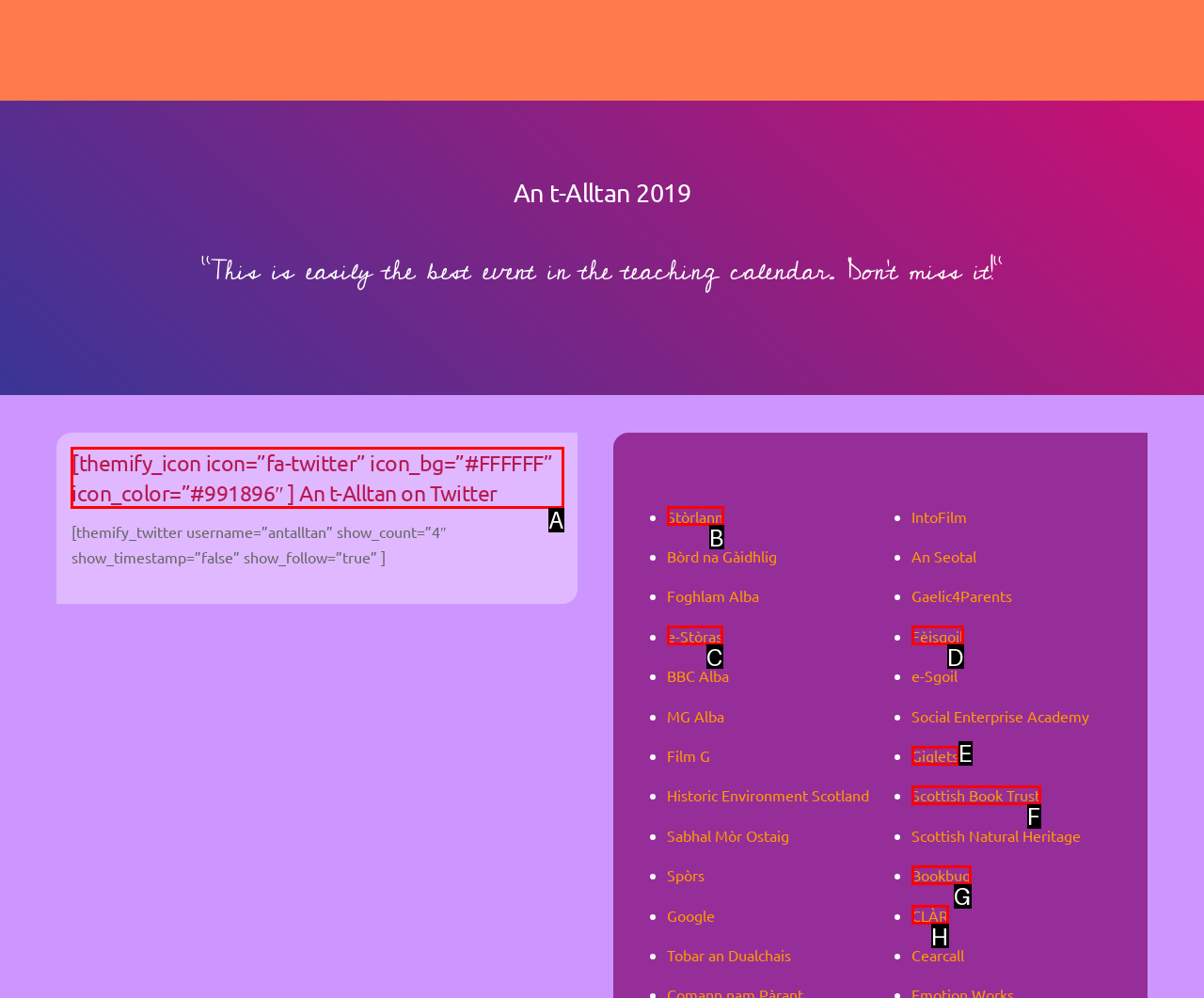Identify the correct UI element to click to follow this instruction: Follow An t-Alltan on Twitter
Respond with the letter of the appropriate choice from the displayed options.

A